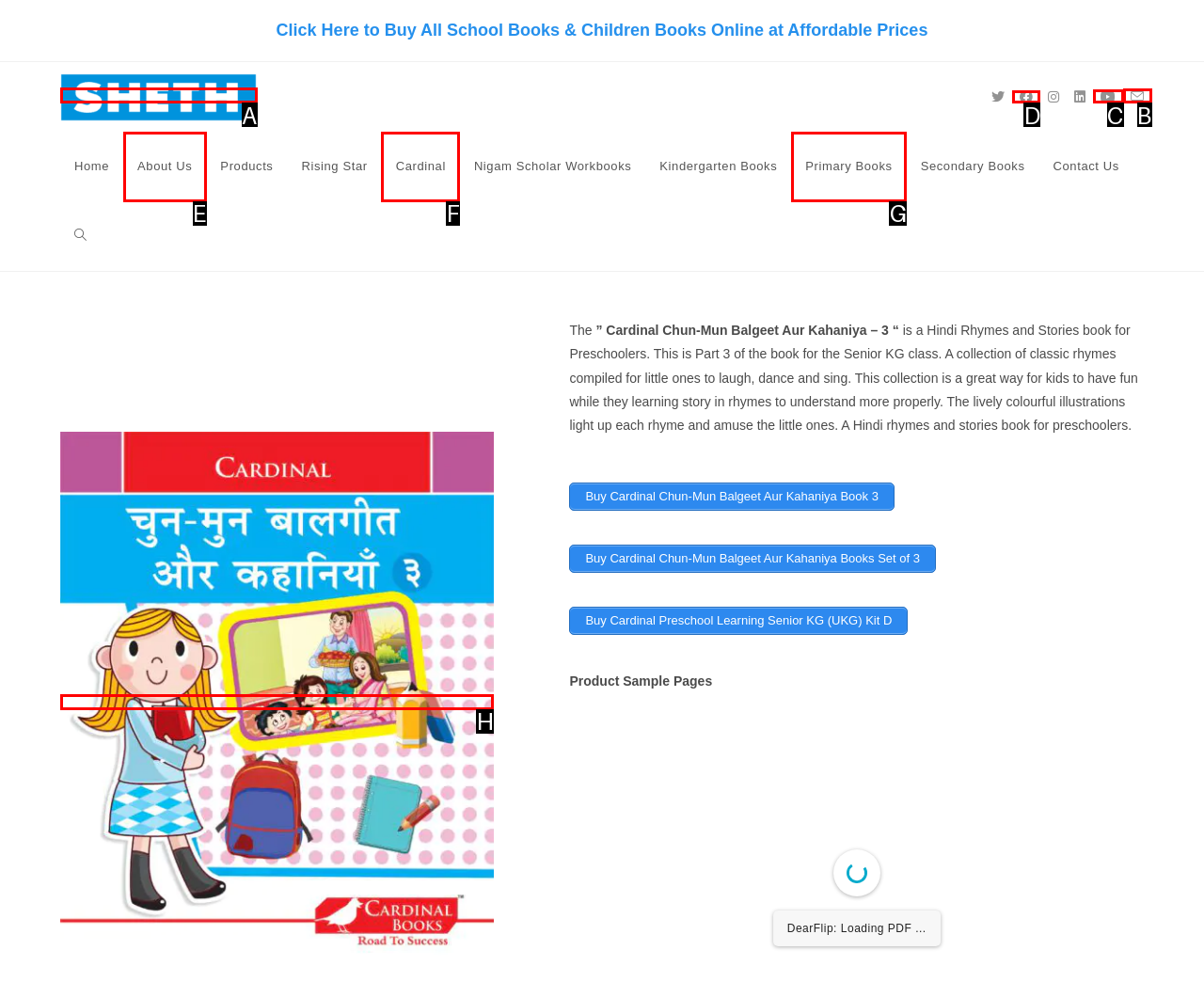Please identify the correct UI element to click for the task: Visit Facebook page Respond with the letter of the appropriate option.

D